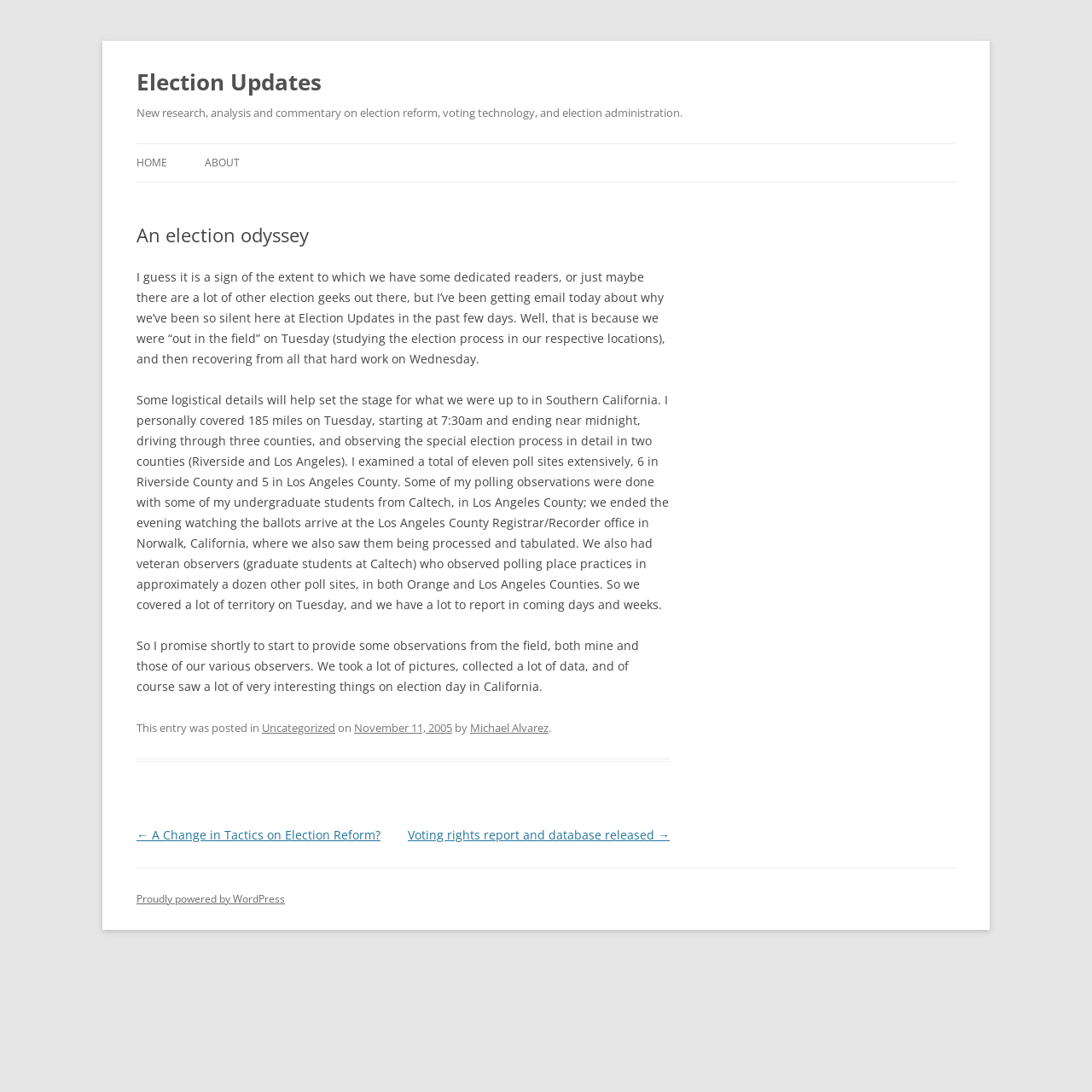Please locate the bounding box coordinates of the element that should be clicked to achieve the given instruction: "Go to the previous post 'A Change in Tactics on Election Reform?'".

[0.125, 0.757, 0.348, 0.772]